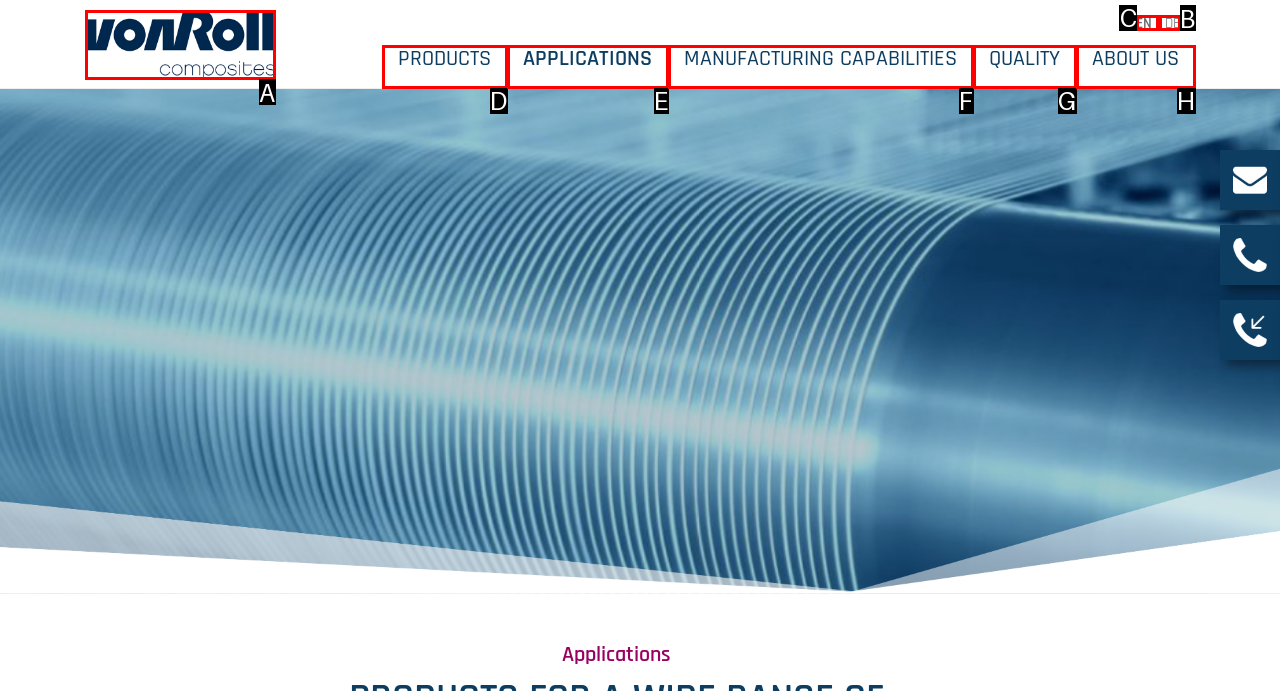Tell me which one HTML element I should click to complete the following task: Switch to English language Answer with the option's letter from the given choices directly.

C